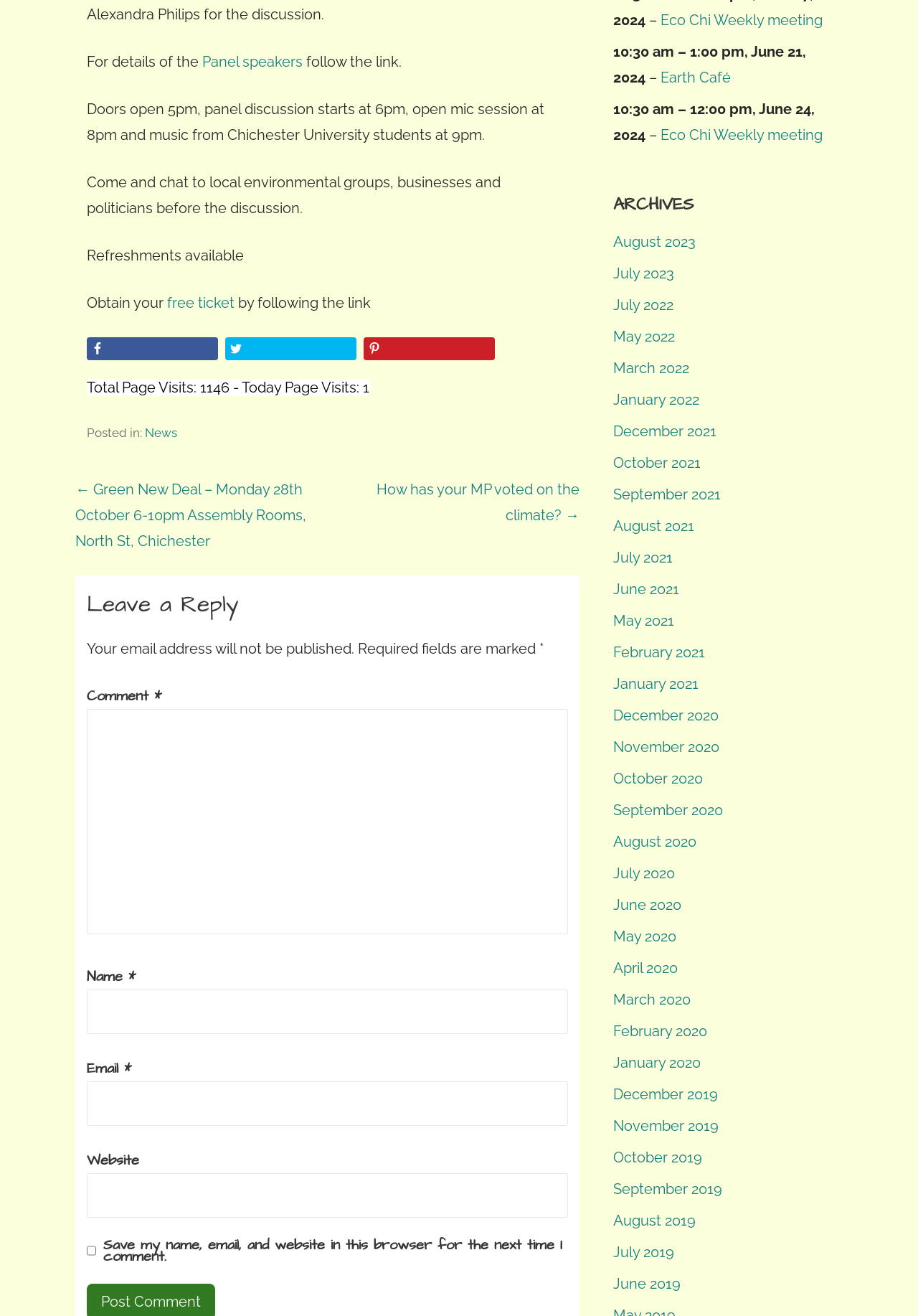Kindly determine the bounding box coordinates for the clickable area to achieve the given instruction: "View the archives".

[0.668, 0.147, 0.905, 0.165]